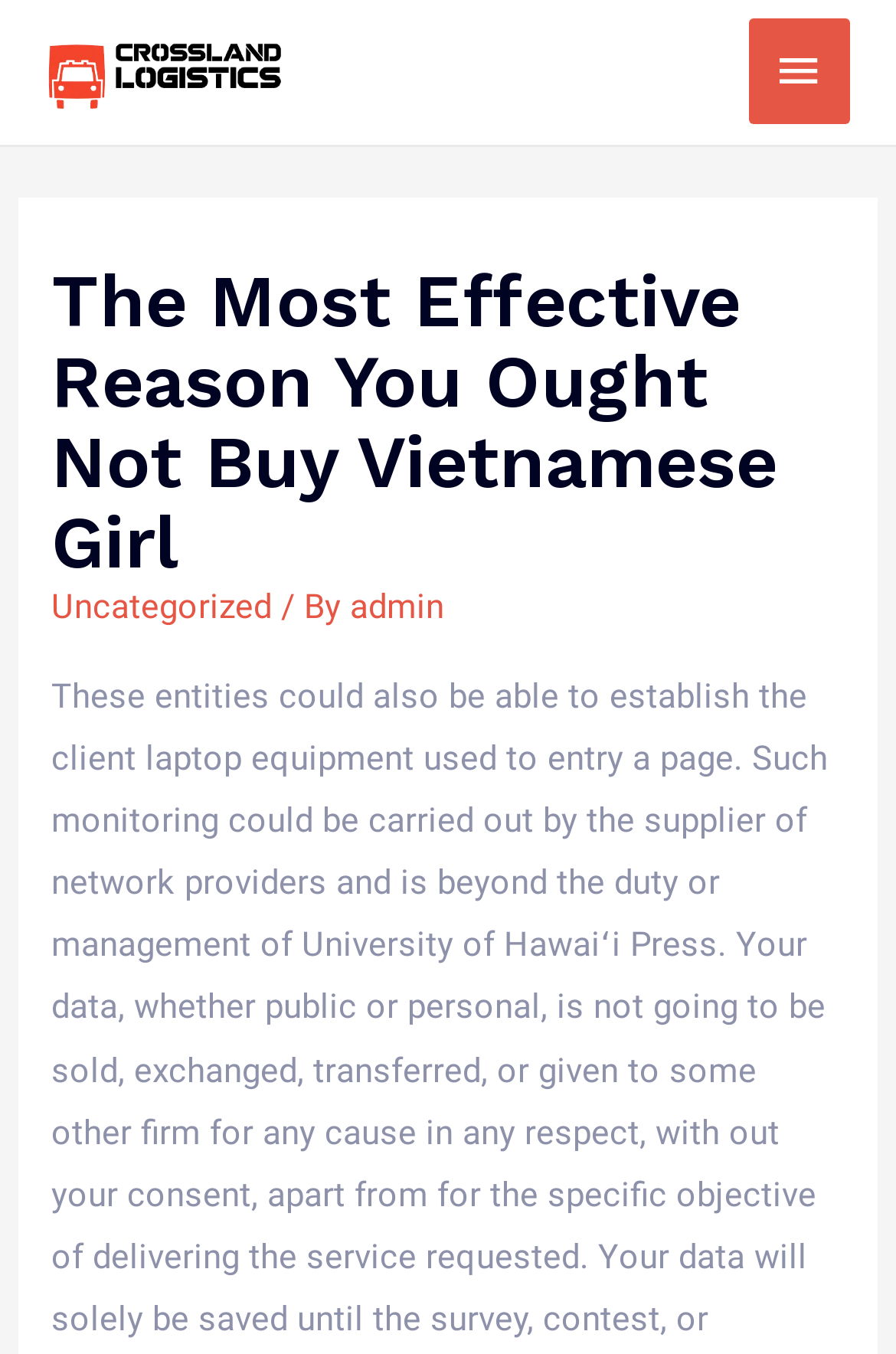From the screenshot, find the bounding box of the UI element matching this description: "alt="Crossland Logistcs"". Supply the bounding box coordinates in the form [left, top, right, bottom], each a float between 0 and 1.

[0.051, 0.036, 0.318, 0.067]